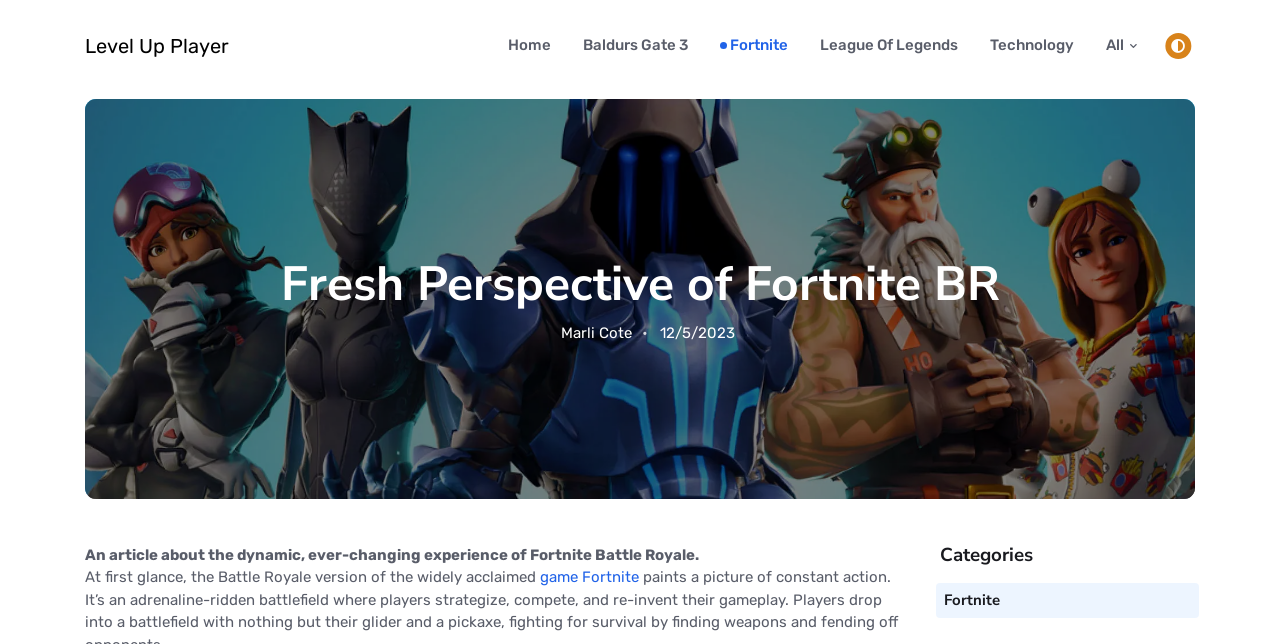What is the date mentioned in the article?
Utilize the information in the image to give a detailed answer to the question.

I found the answer by looking at the StaticText element with the content '12/5/2023'.